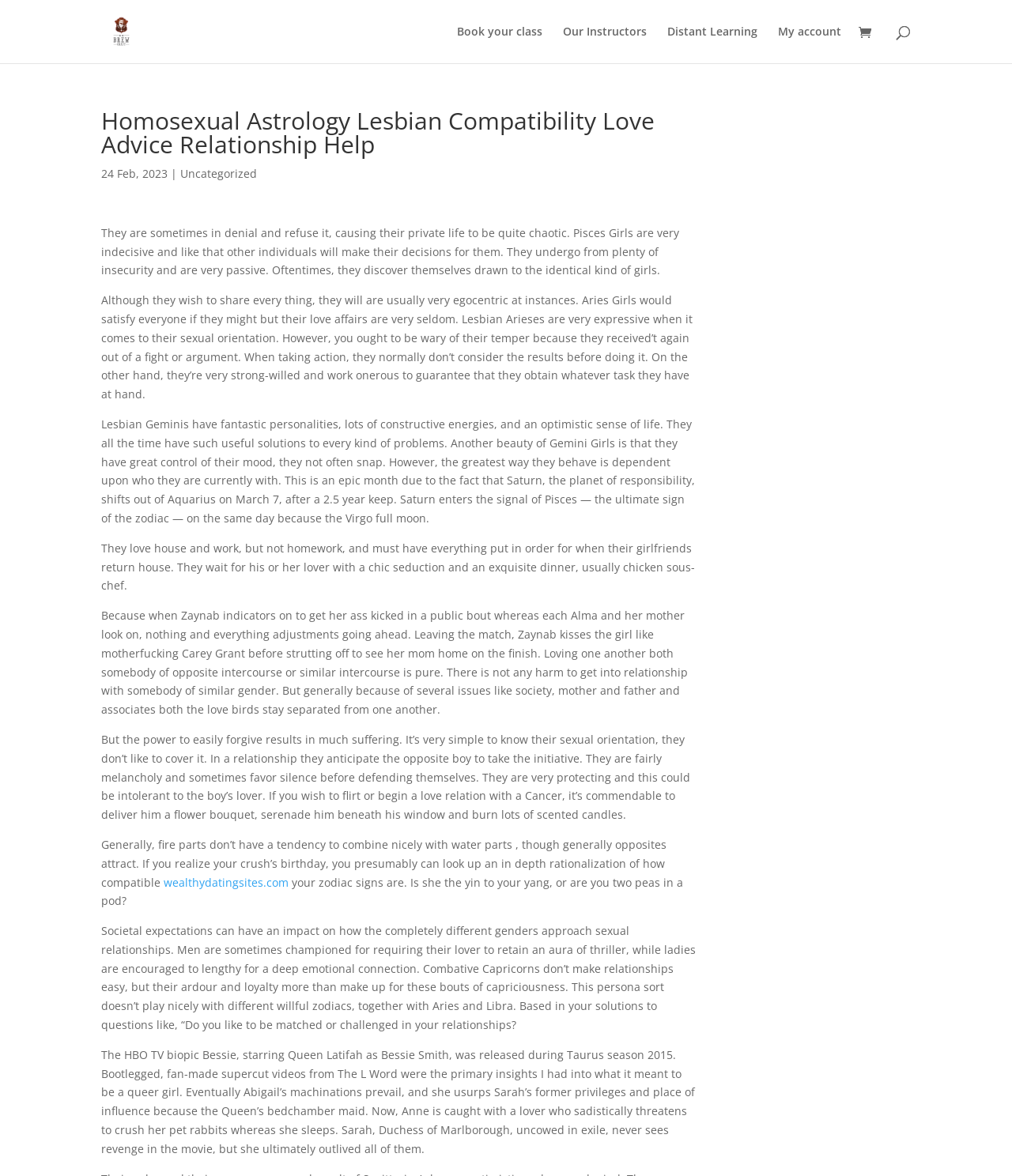Give a one-word or one-phrase response to the question: 
What is the purpose of the 'Book your class' link?

To book a class